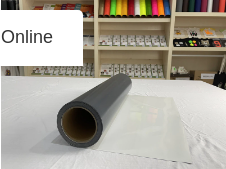What is the purpose of the 'Chat Online' invitation? Observe the screenshot and provide a one-word or short phrase answer.

Customer support and engagement